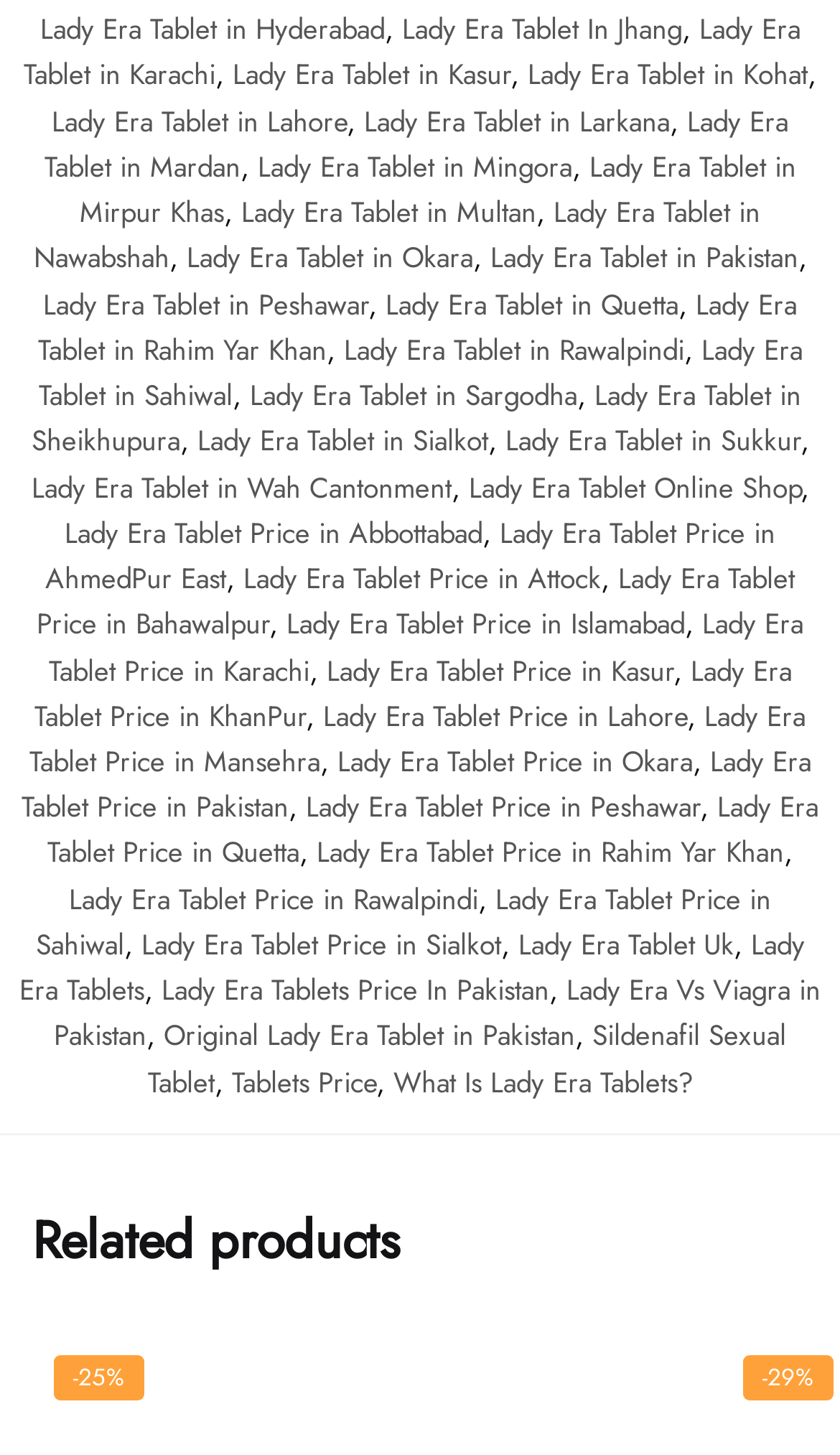Please specify the bounding box coordinates of the clickable region necessary for completing the following instruction: "Learn about What Is Lady Era Tablets?". The coordinates must consist of four float numbers between 0 and 1, i.e., [left, top, right, bottom].

[0.468, 0.729, 0.824, 0.758]